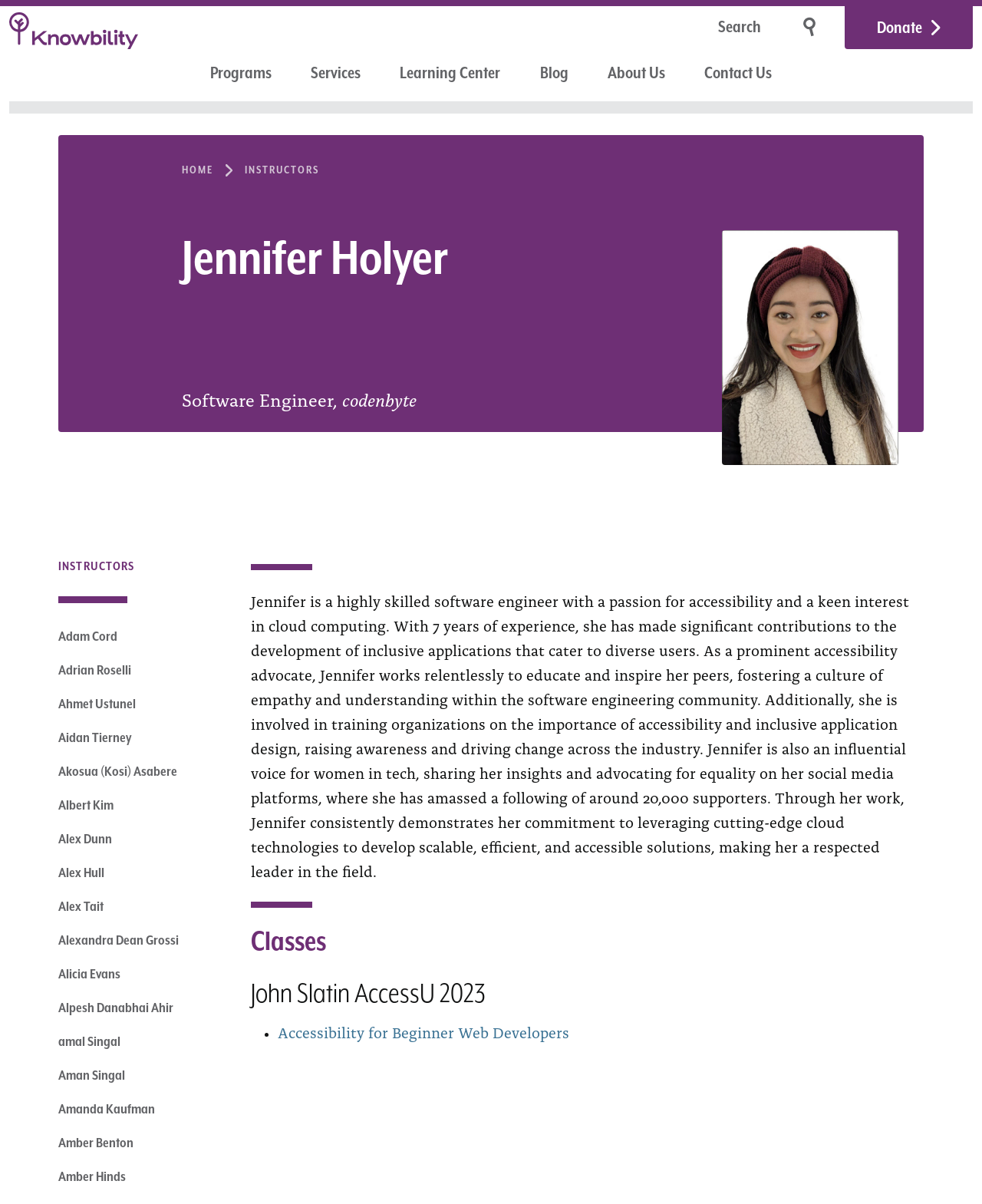Find the bounding box coordinates of the area to click in order to follow the instruction: "Search for something".

[0.604, 0.005, 0.804, 0.041]